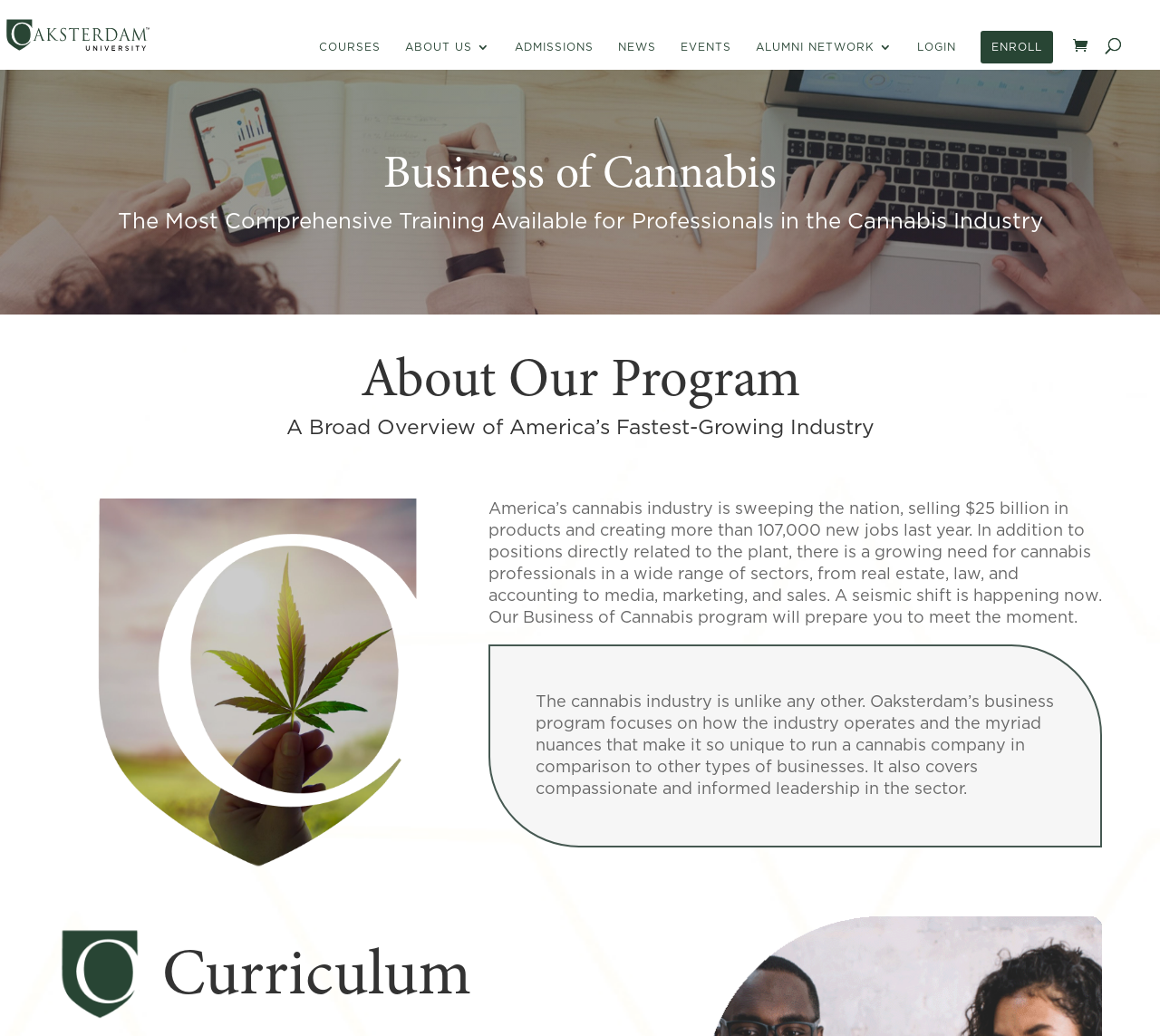Identify the coordinates of the bounding box for the element that must be clicked to accomplish the instruction: "view cart".

[0.925, 0.036, 0.945, 0.056]